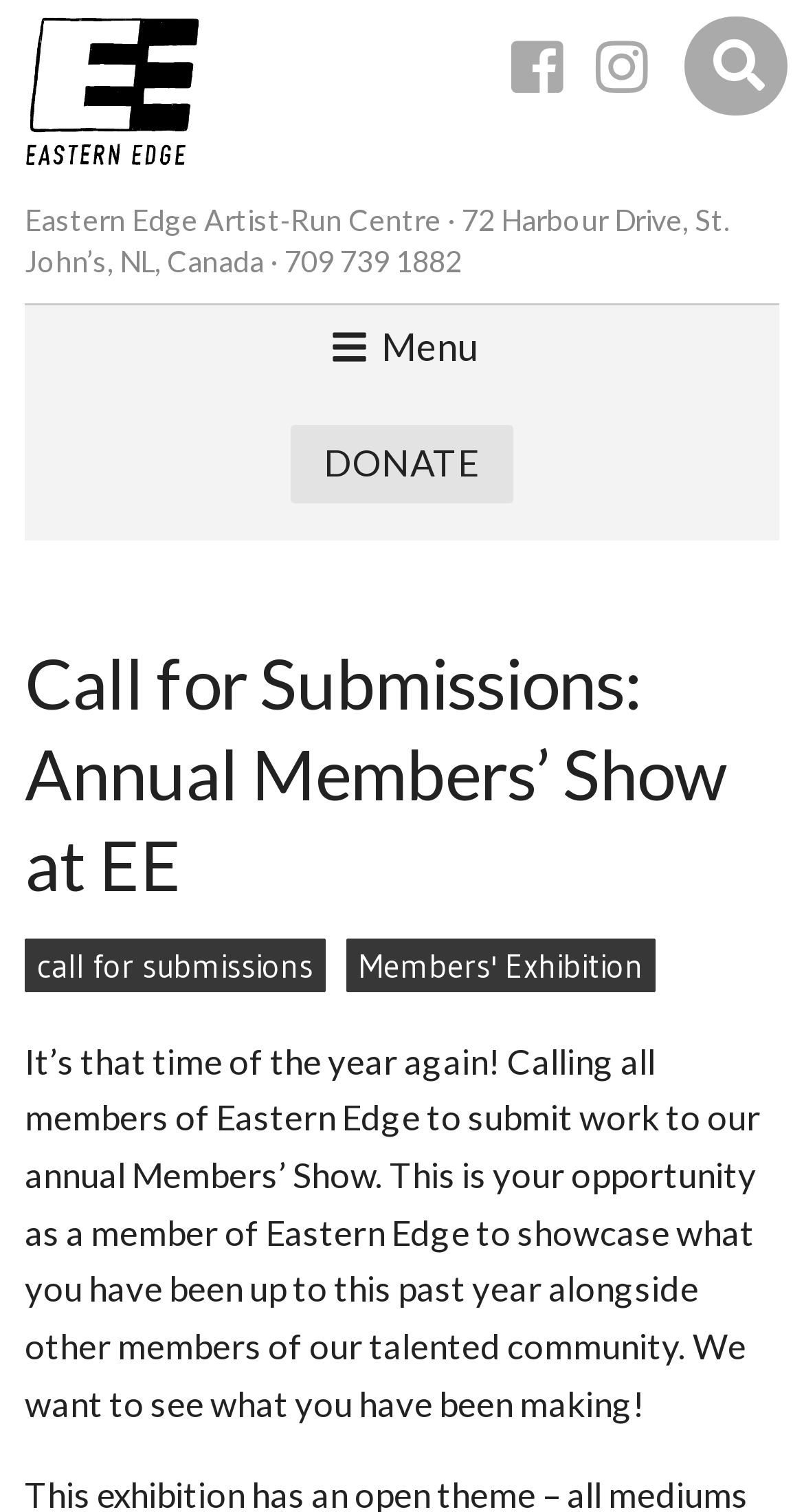What is the phone number of Eastern Edge Gallery?
Please respond to the question with a detailed and thorough explanation.

I found the phone number by looking at the static text element that contains the address, phone number, and other contact information of the gallery.